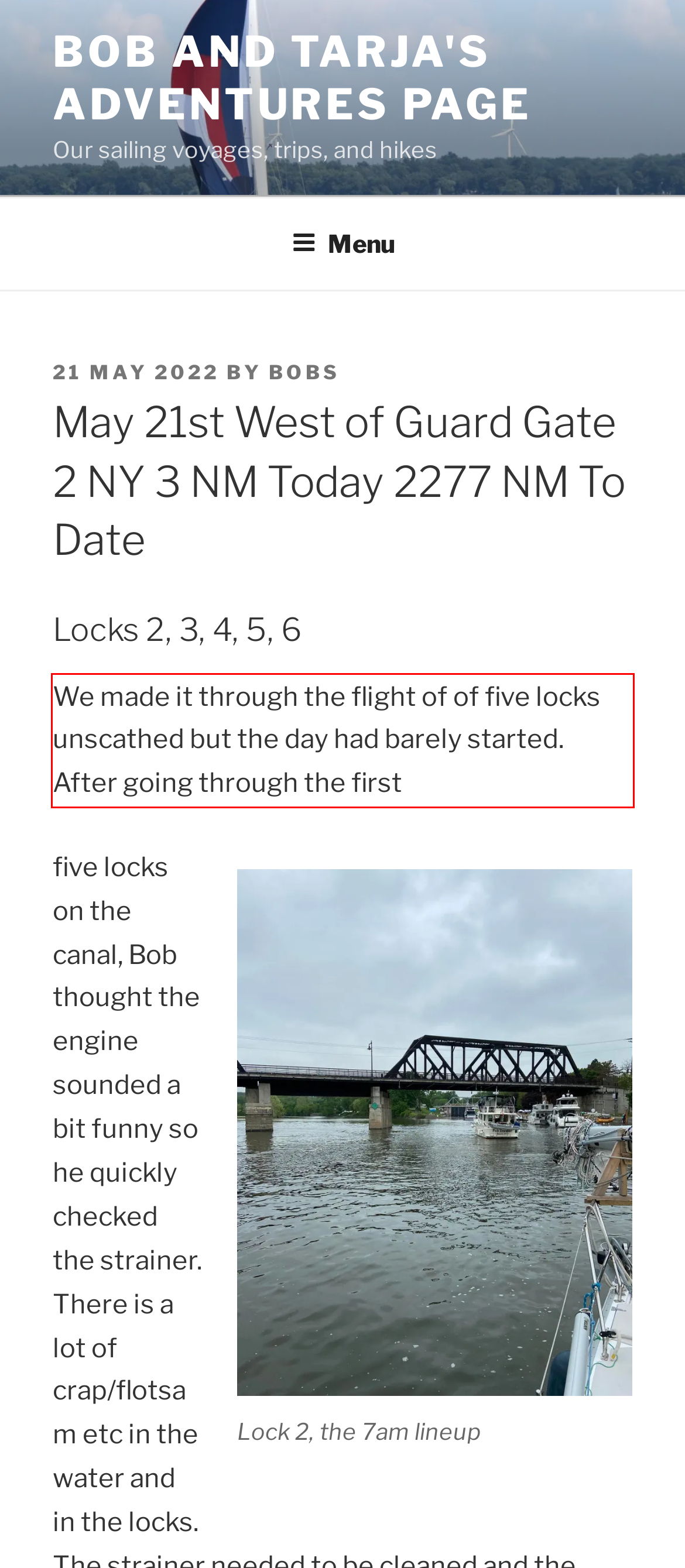You have a screenshot with a red rectangle around a UI element. Recognize and extract the text within this red bounding box using OCR.

We made it through the flight of of five locks unscathed but the day had barely started. After going through the first